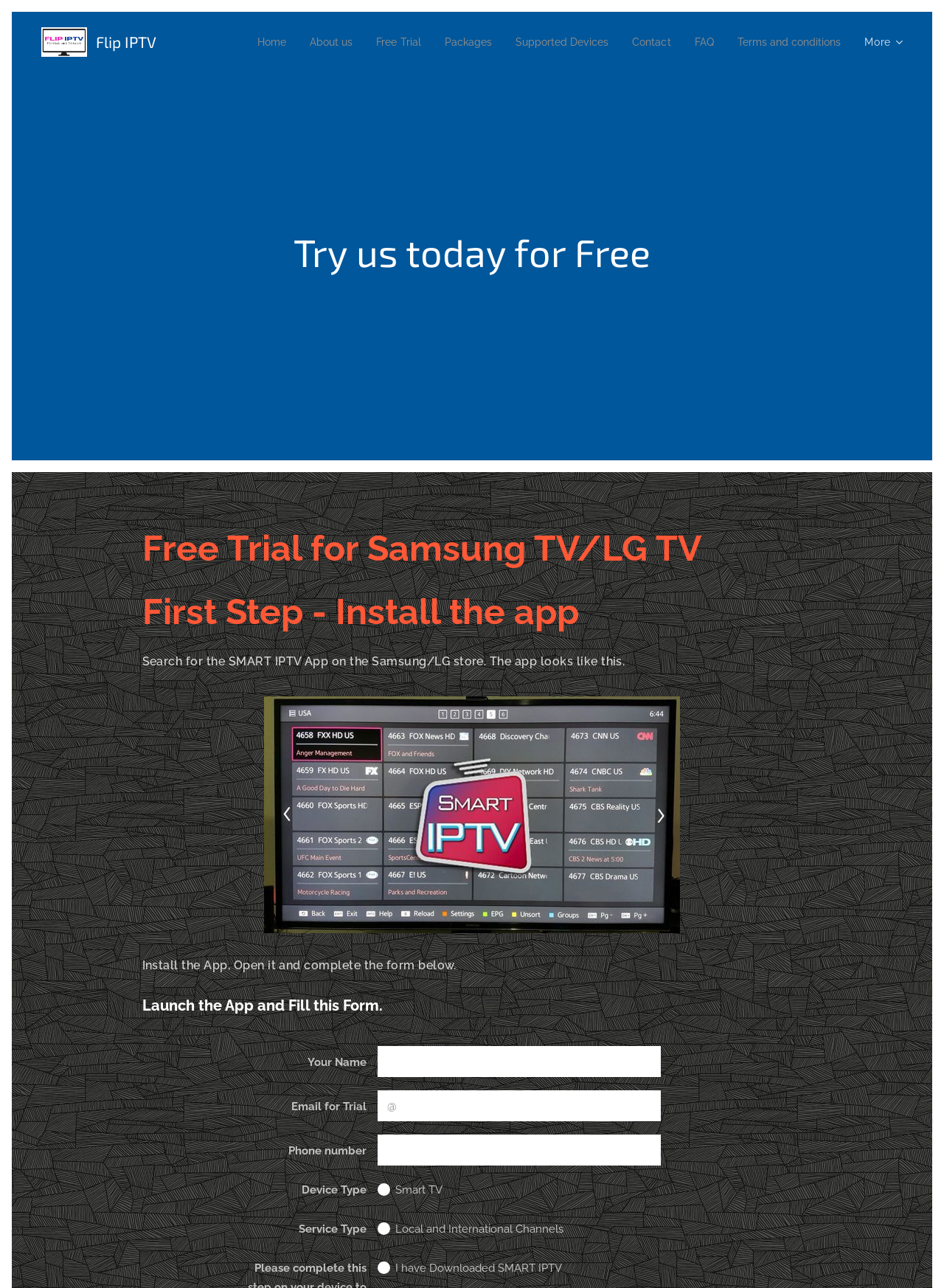Provide your answer in a single word or phrase: 
What is the name of the app to be installed?

SMART IPTV